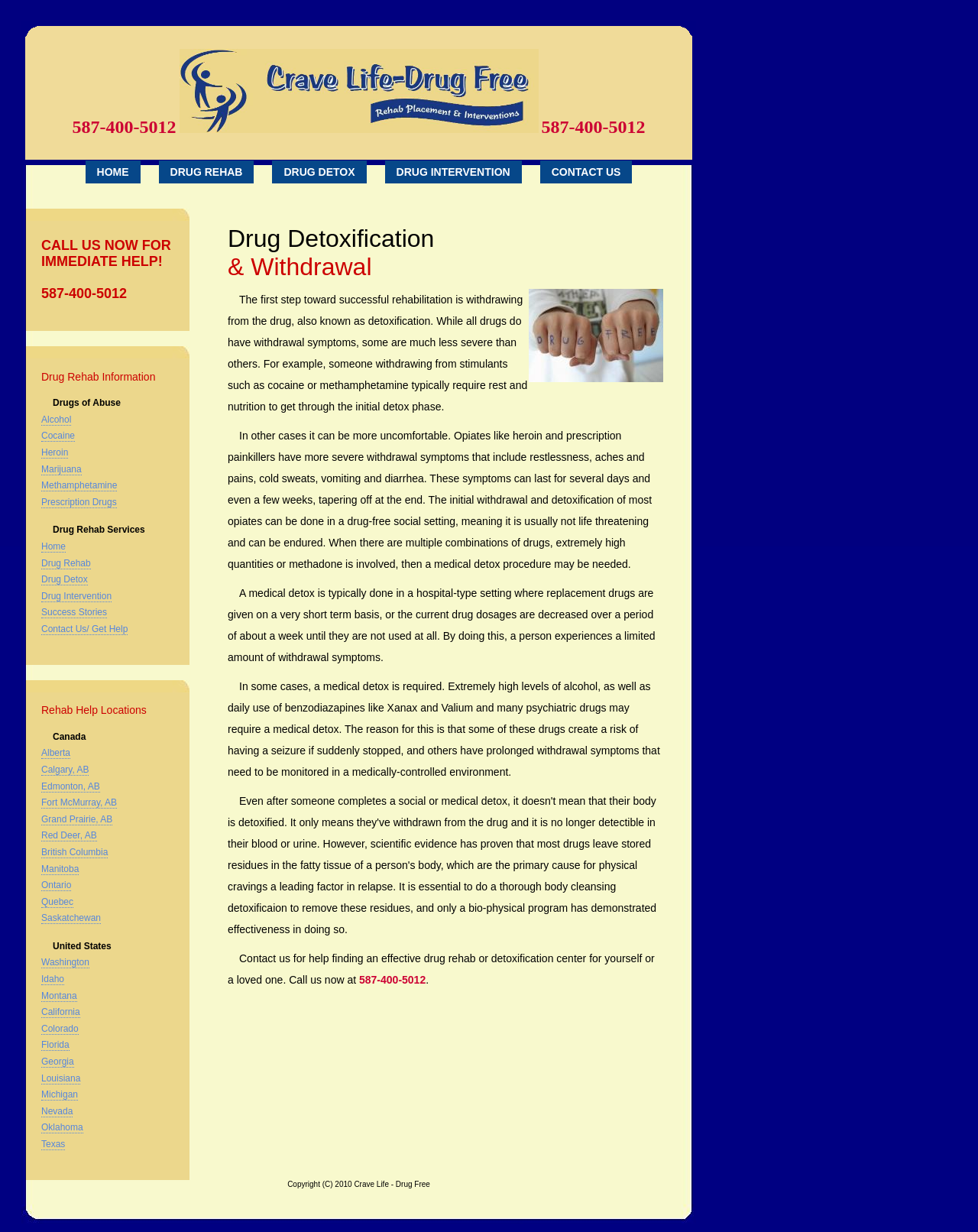What is the name of the organization providing drug rehab and detoxification services?
Carefully analyze the image and provide a thorough answer to the question.

The name of the organization can be found at the top of the webpage, in the title 'Crave Life - Drug Free | Drug Detox & Withdrawal', and also at the bottom of the page in the copyright notice 'Copyright (C) 2010 Crave Life - Drug Free'.